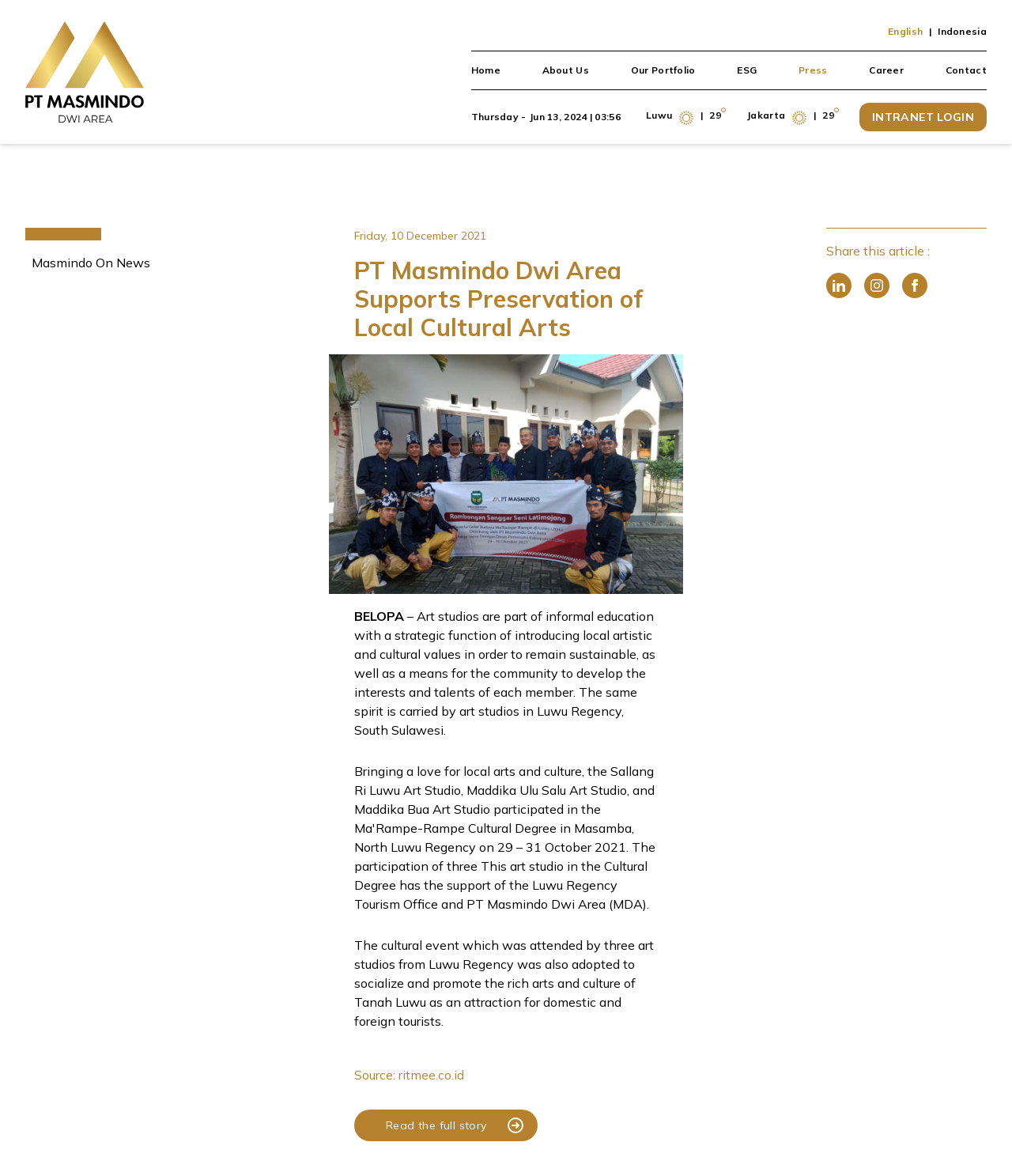Please provide the bounding box coordinates for the UI element as described: "Read the full story". The coordinates must be four floats between 0 and 1, represented as [left, top, right, bottom].

[0.35, 0.944, 0.531, 0.971]